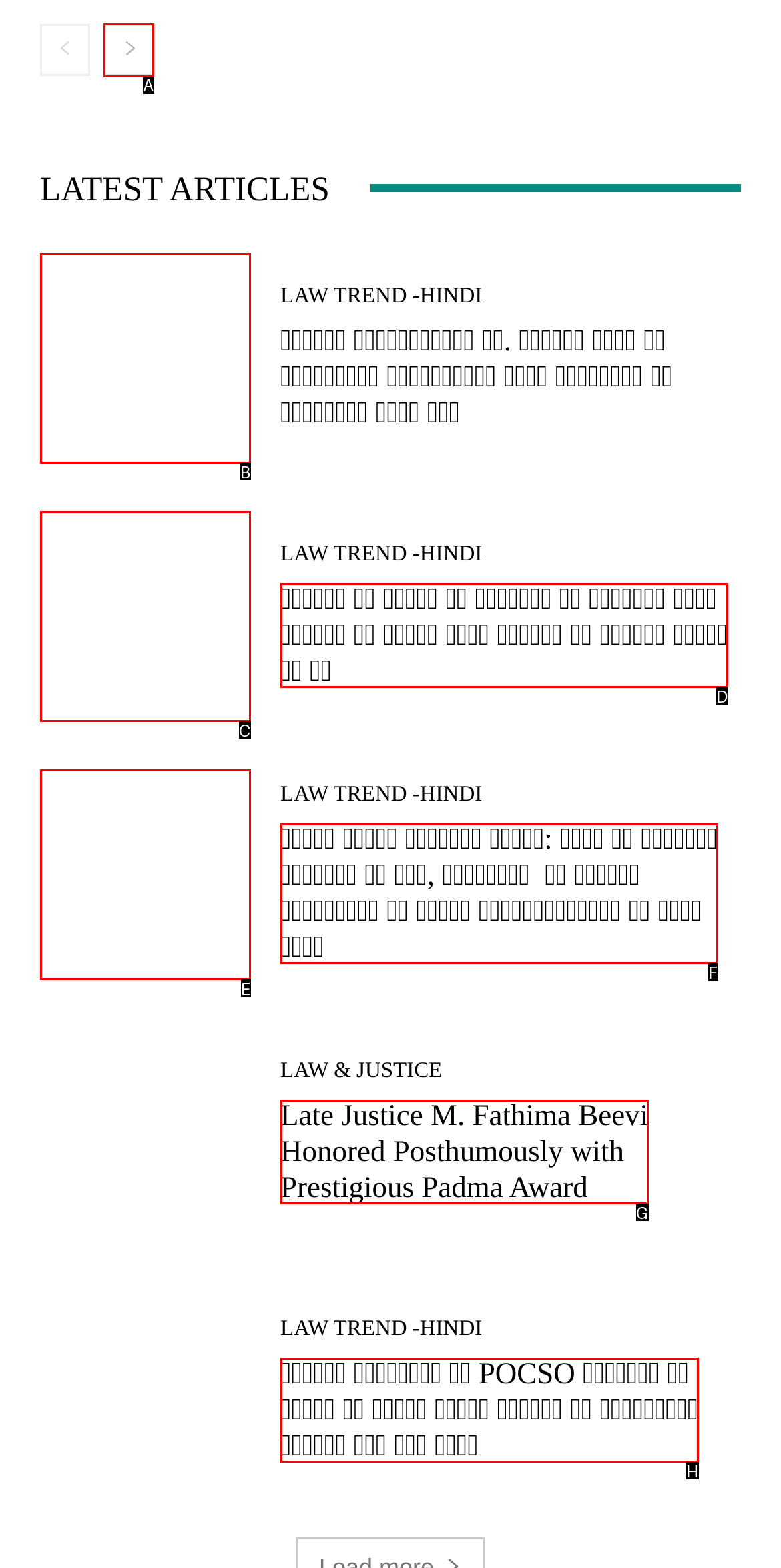Determine the letter of the element you should click to carry out the task: Click on the 'next-page' link
Answer with the letter from the given choices.

A